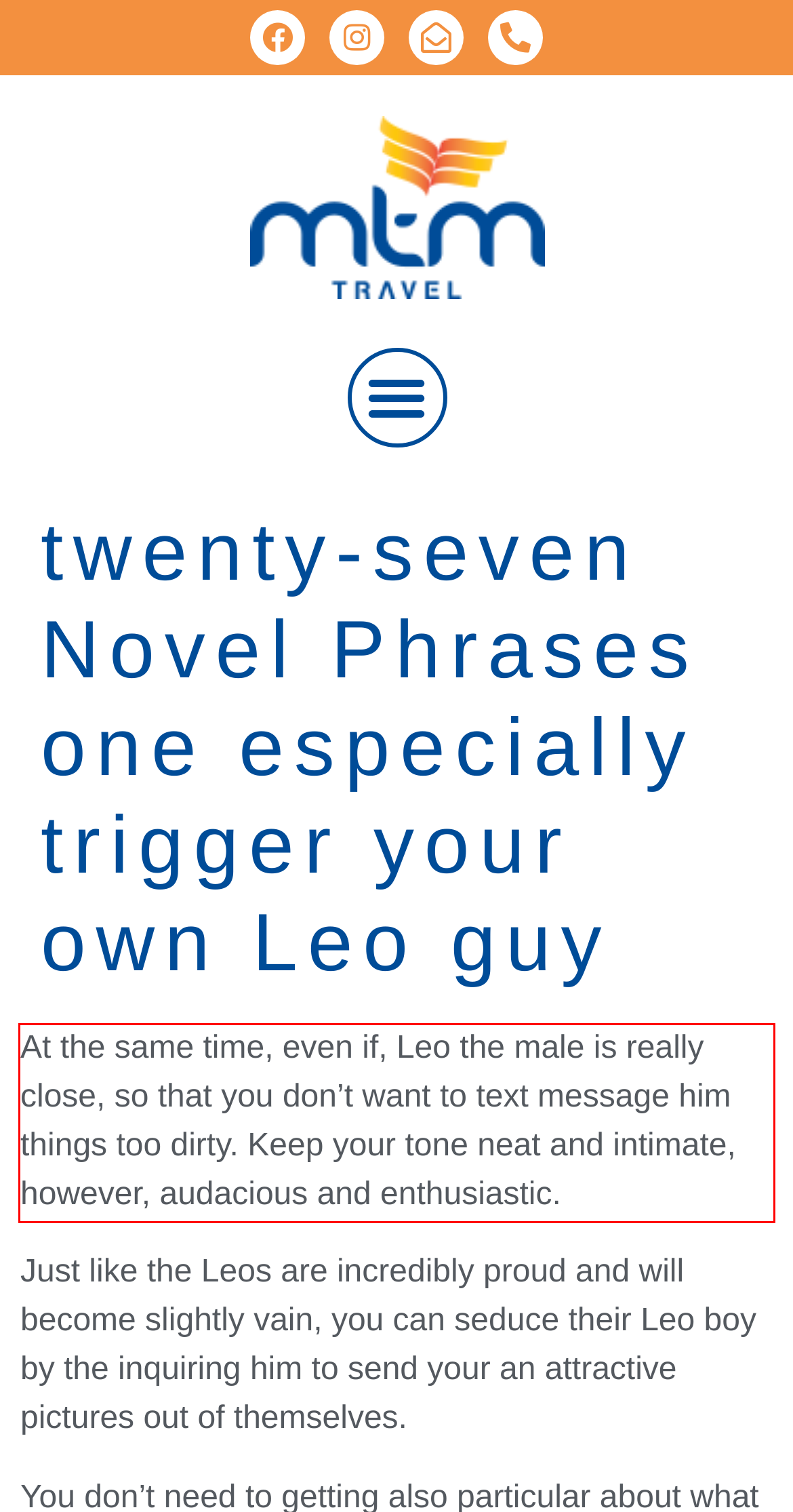You are provided with a screenshot of a webpage containing a red bounding box. Please extract the text enclosed by this red bounding box.

At the same time, even if, Leo the male is really close, so that you don’t want to text message him things too dirty. Keep your tone neat and intimate, however, audacious and enthusiastic.